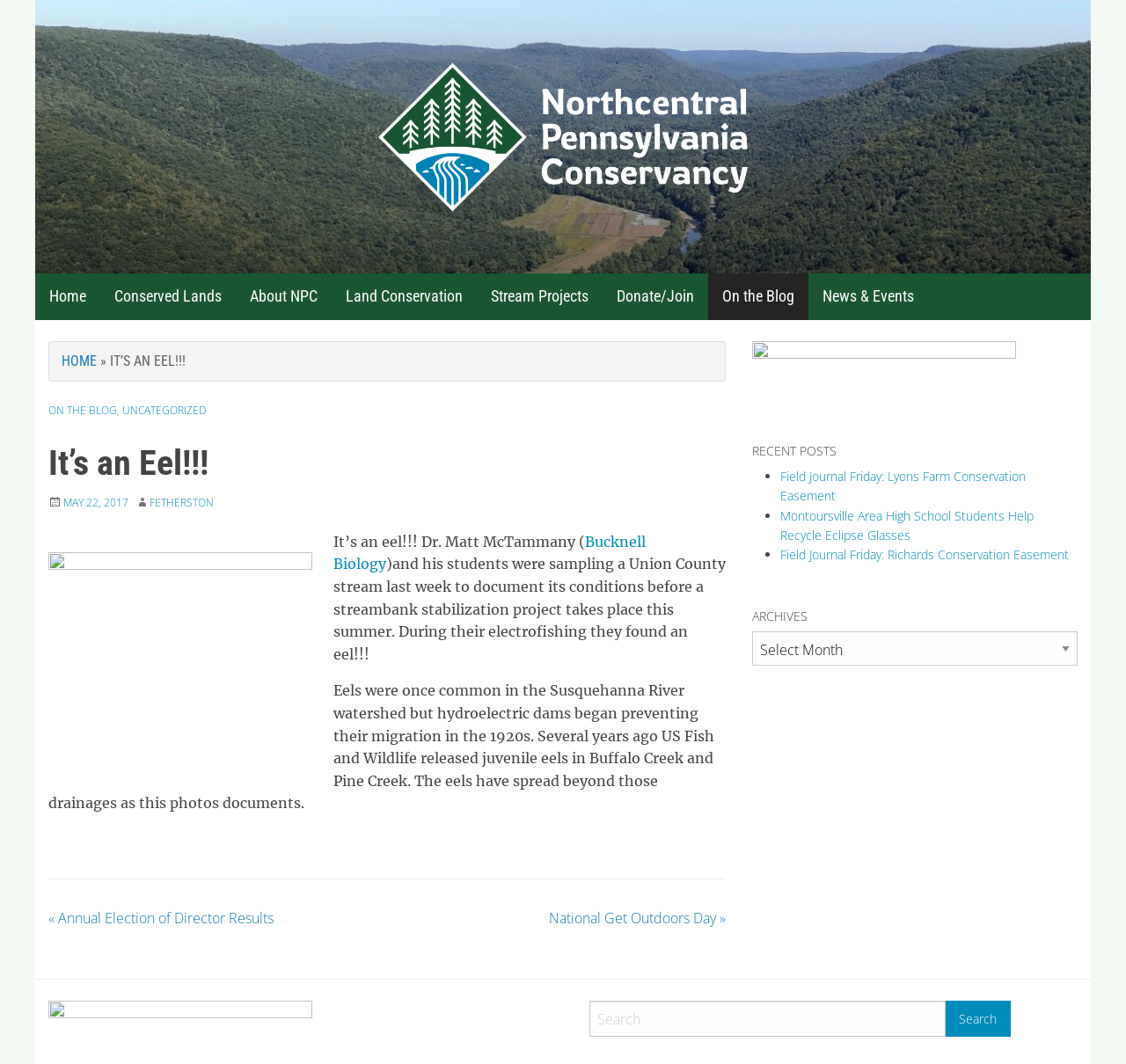Please find the bounding box coordinates for the clickable element needed to perform this instruction: "Change the language to English (US)".

None